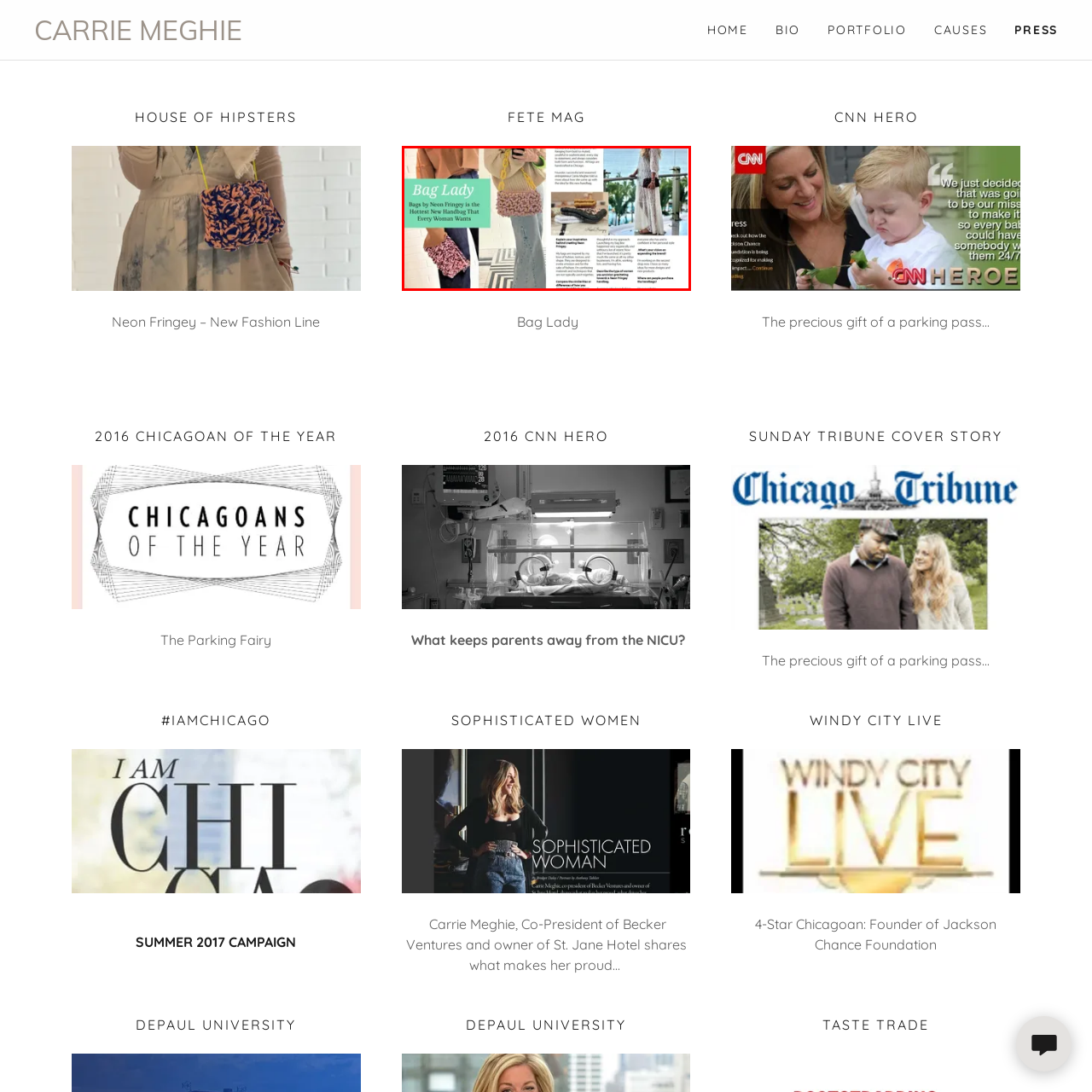Describe extensively the image content marked by the red bounding box.

The image features a stylish presentation of trendy handbags from Neon Fringey, highlighting the latest fashion accessory craze known as the "Bag Lady." On the left, a model showcases a playful pink handbag with a fringed design, paired with a cozy knitted sweater and flared denim jeans. On the right, another model is elegantly dressed in a flowing white dress, complementing her look with a chic black handbag, accentuating the versatility of these bags for various occasions. The background hints at a vibrant beach setting, suggesting a perfect summer vibe, while the text emphasizes that these bags are the must-have accessory for every woman.